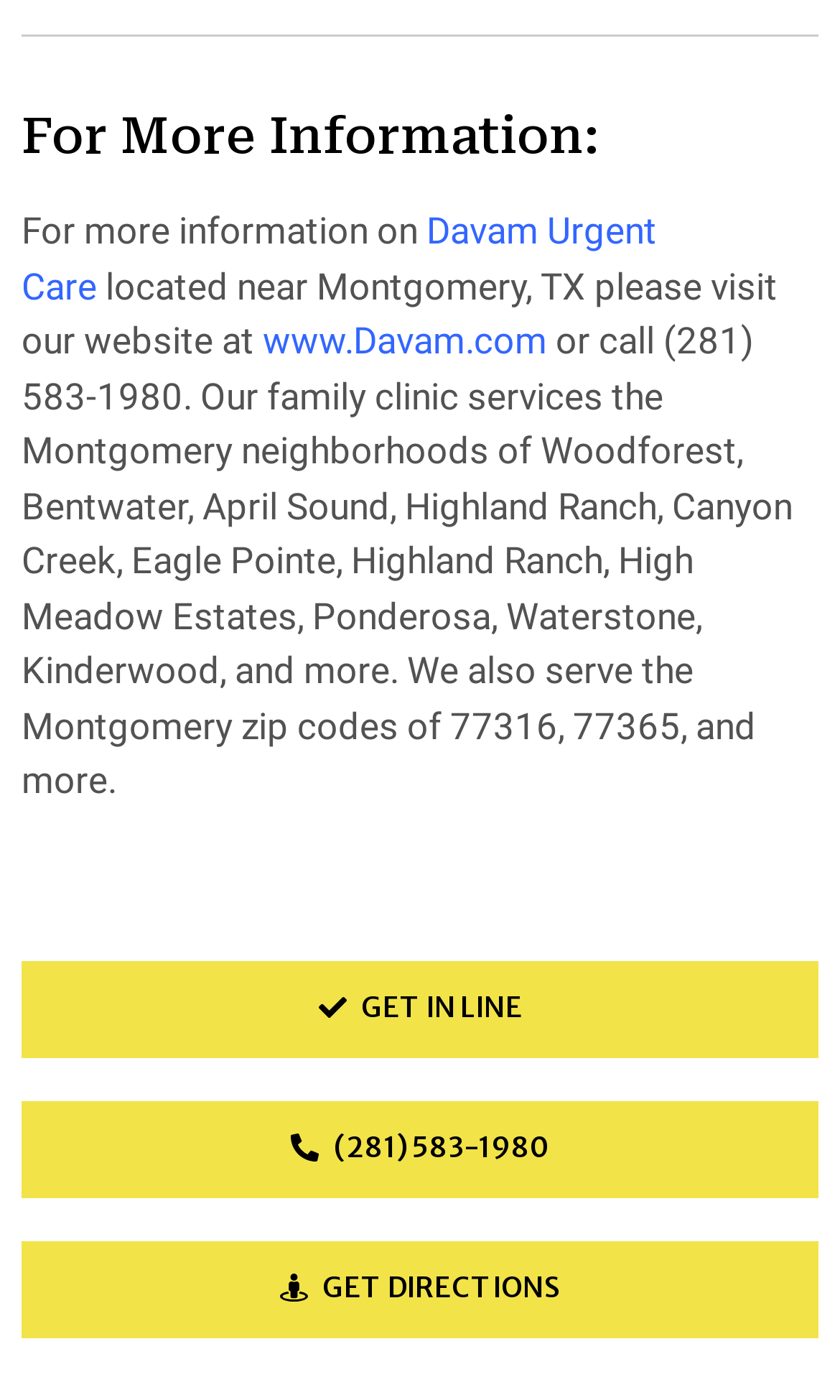What neighborhoods does the urgent care serve?
Based on the content of the image, thoroughly explain and answer the question.

The neighborhoods served by the urgent care can be found in the static text near the top of the webpage, which lists several neighborhoods including Woodforest, Bentwater, April Sound, and more.